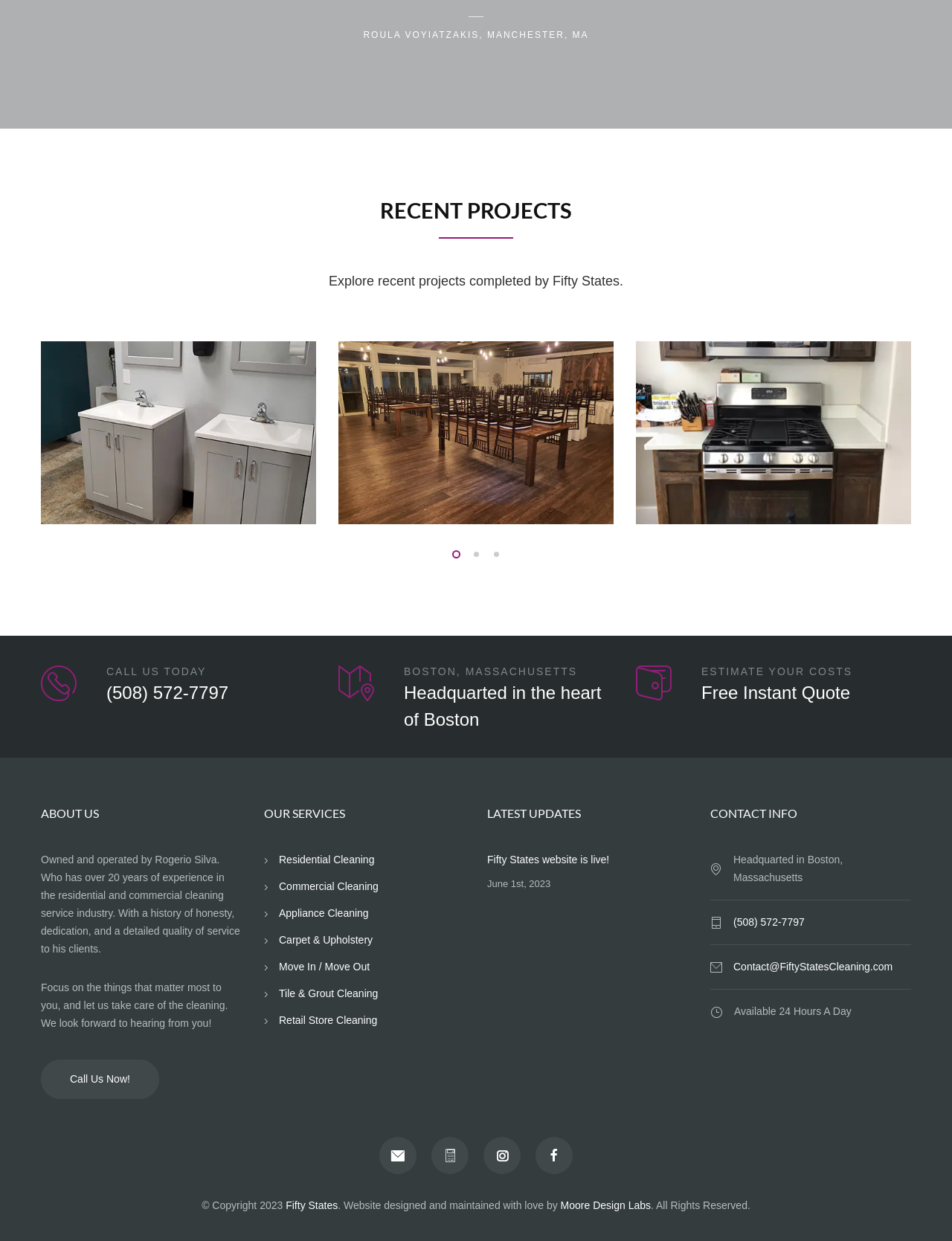Please answer the following query using a single word or phrase: 
What is the location of the company?

Boston, Massachusetts